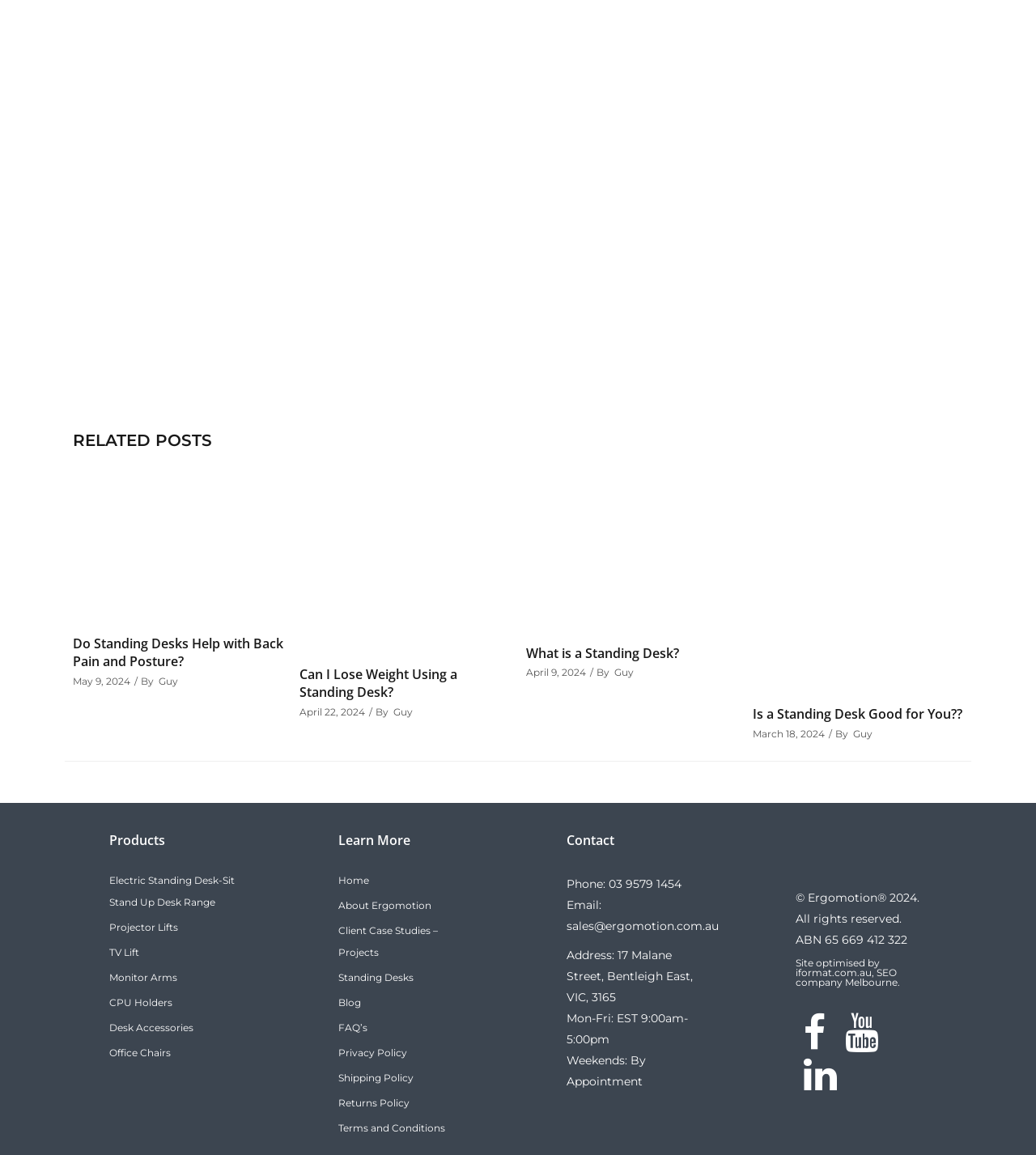Locate the bounding box coordinates of the element that should be clicked to fulfill the instruction: "Read 'Do Standing Desks Help with Back Pain and Posture?' article".

[0.07, 0.55, 0.273, 0.58]